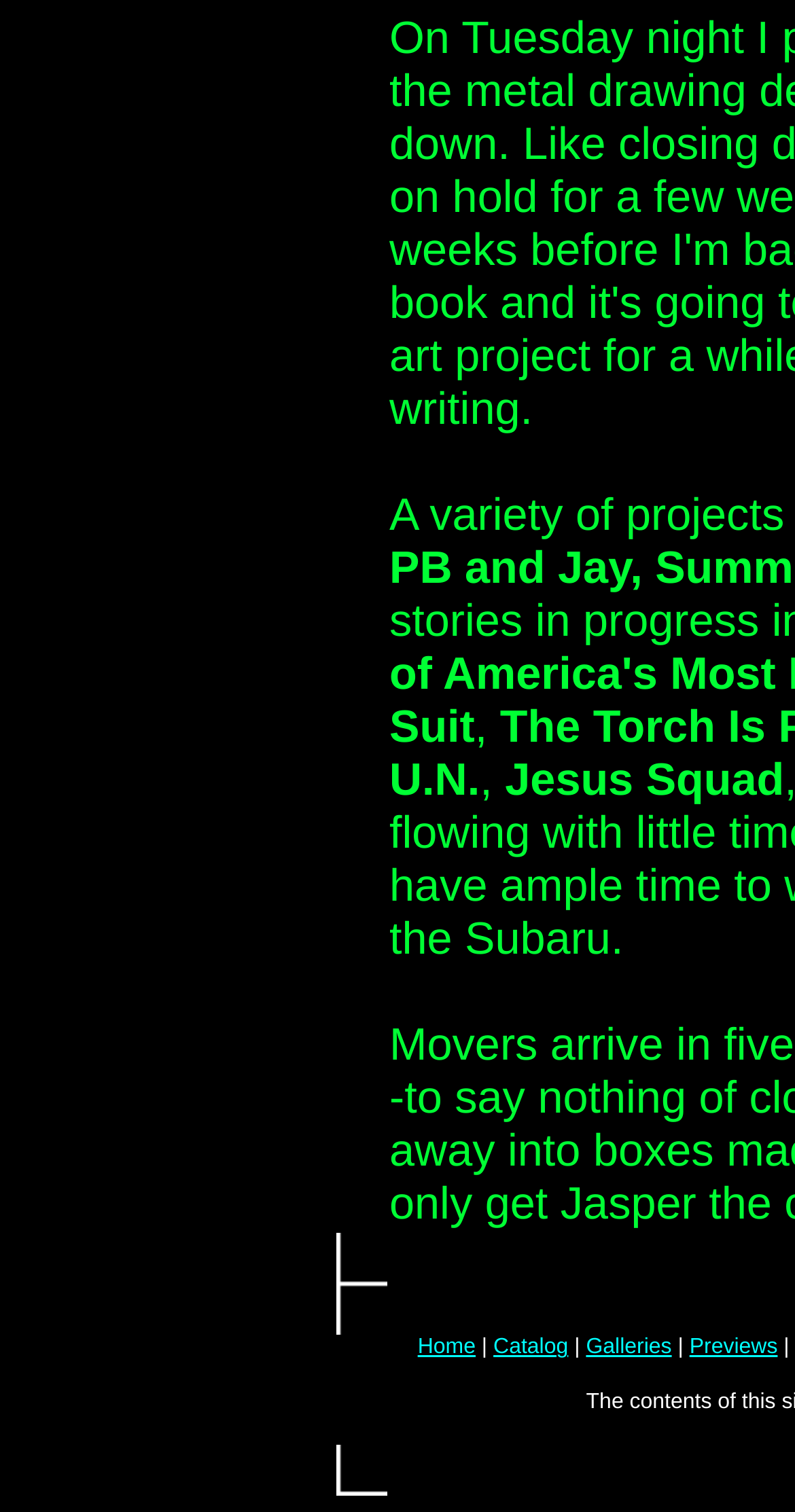Locate the bounding box coordinates for the element described below: "Home". The coordinates must be four float values between 0 and 1, formatted as [left, top, right, bottom].

[0.525, 0.883, 0.598, 0.899]